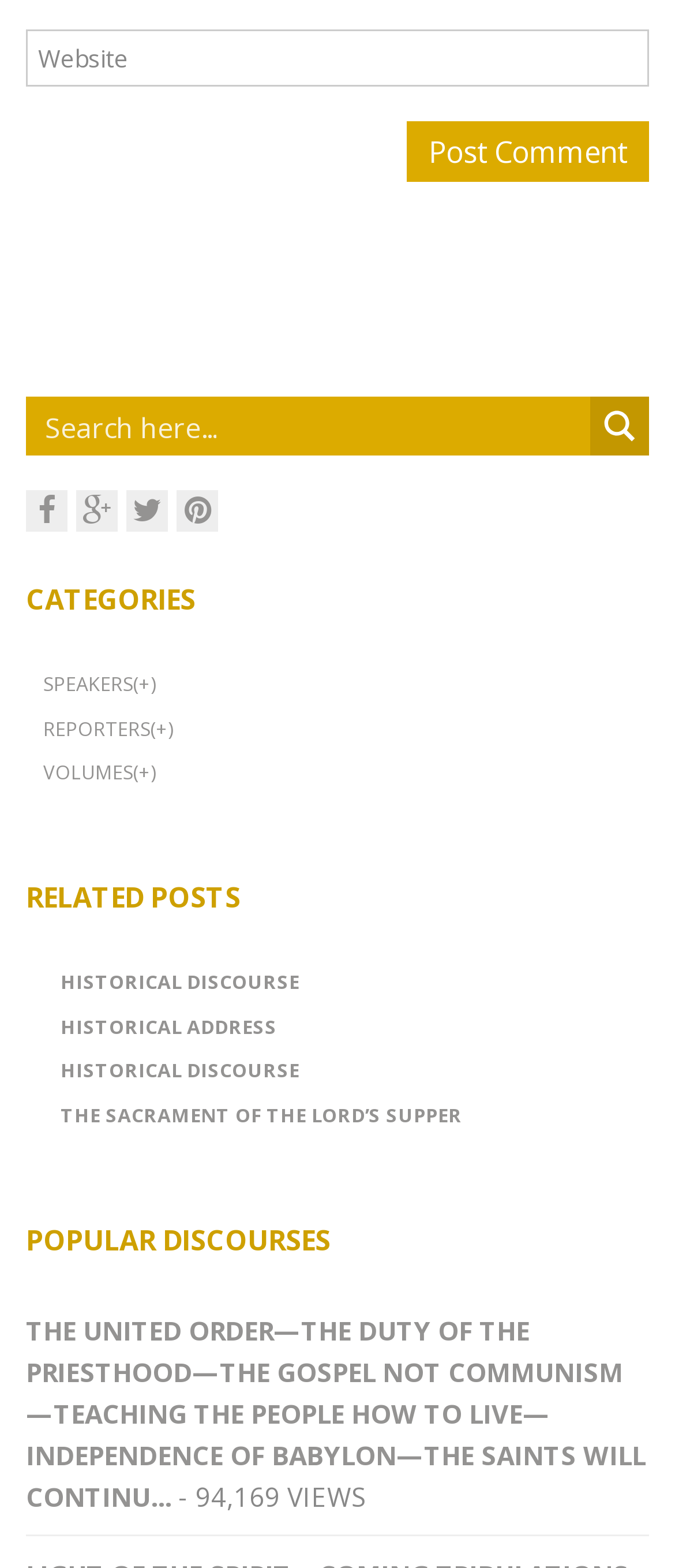What is the purpose of the button at the top of the webpage?
Answer the question with a single word or phrase derived from the image.

Post Comment